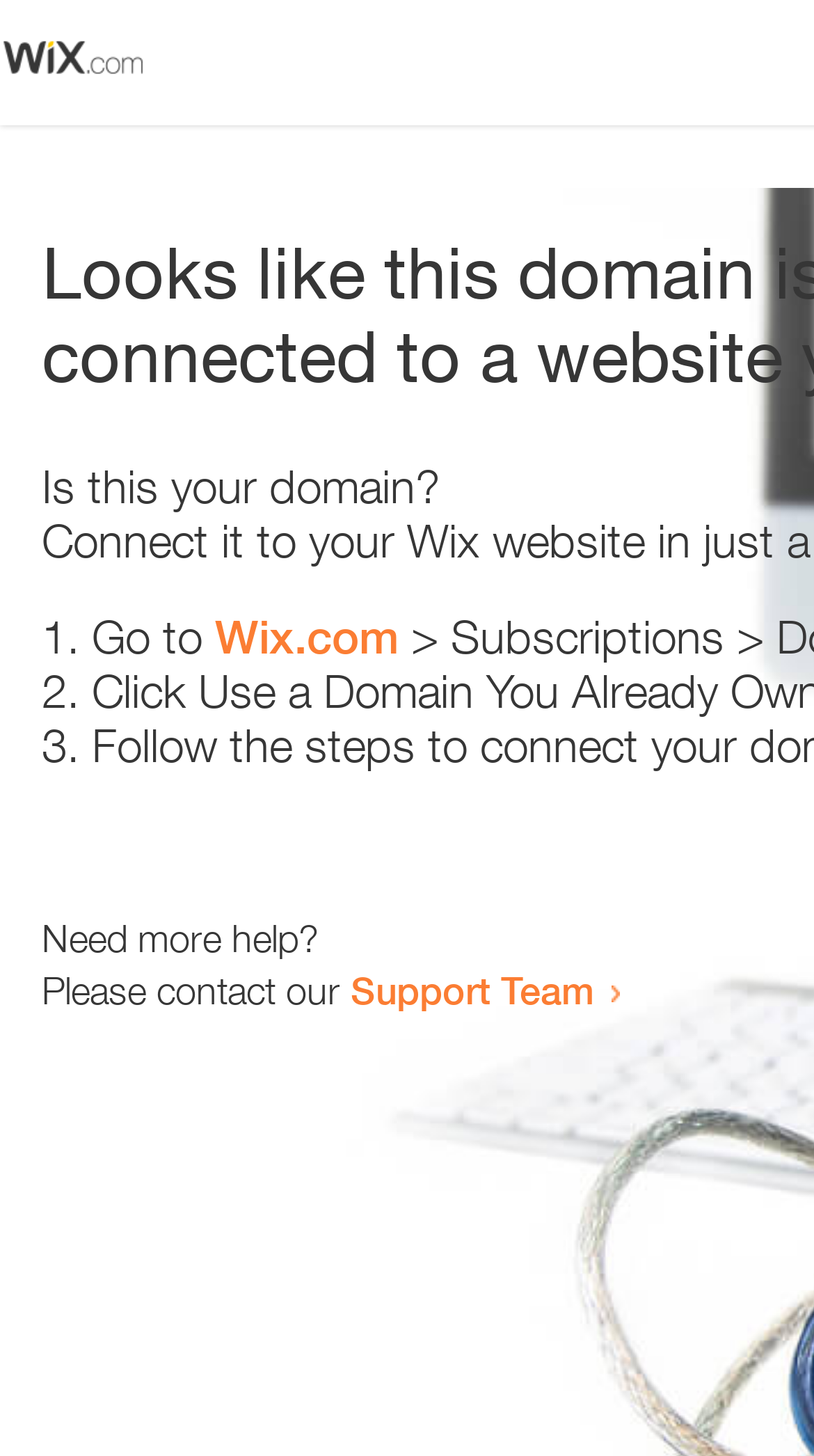Please find the bounding box coordinates in the format (top-left x, top-left y, bottom-right x, bottom-right y) for the given element description. Ensure the coordinates are floating point numbers between 0 and 1. Description: Wix.com

[0.264, 0.419, 0.49, 0.456]